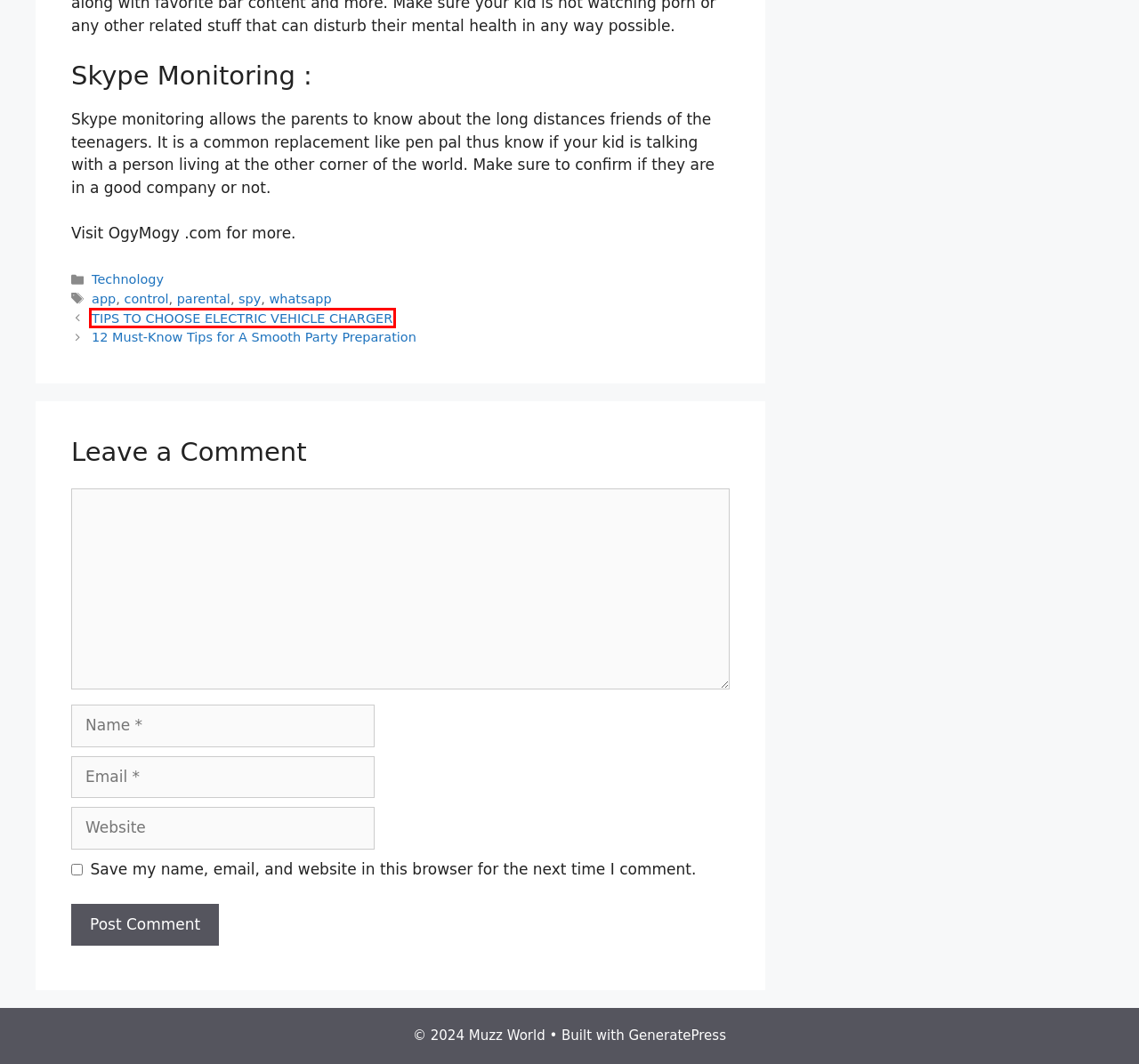Evaluate the webpage screenshot and identify the element within the red bounding box. Select the webpage description that best fits the new webpage after clicking the highlighted element. Here are the candidates:
A. control Archives - Muzz World
B. app Archives - Muzz World
C. Education - Muzz World
D. Social Media privacies to protect children from Cyber dangers
E. parental Archives - Muzz World
F. TIPS TO CHOOSE ELECTRIC VEHICLE CHARGER - Muzz World
G. whatsapp Archives - Muzz World
H. 12 Must-Know Tips for A Smooth Party Preparation-Custom Candle Box

F